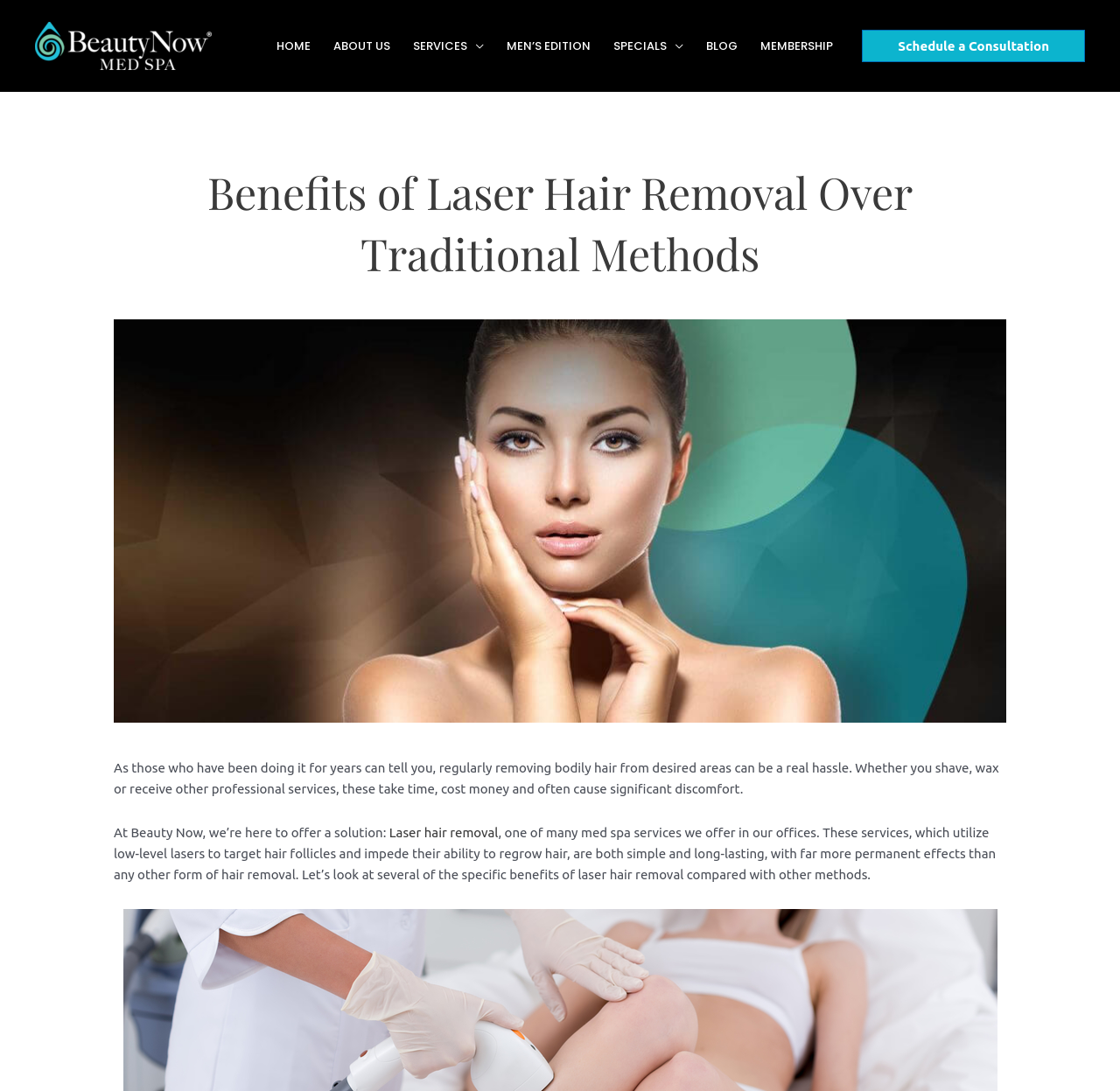Point out the bounding box coordinates of the section to click in order to follow this instruction: "Click on the Schedule a Consultation link".

[0.77, 0.027, 0.969, 0.057]